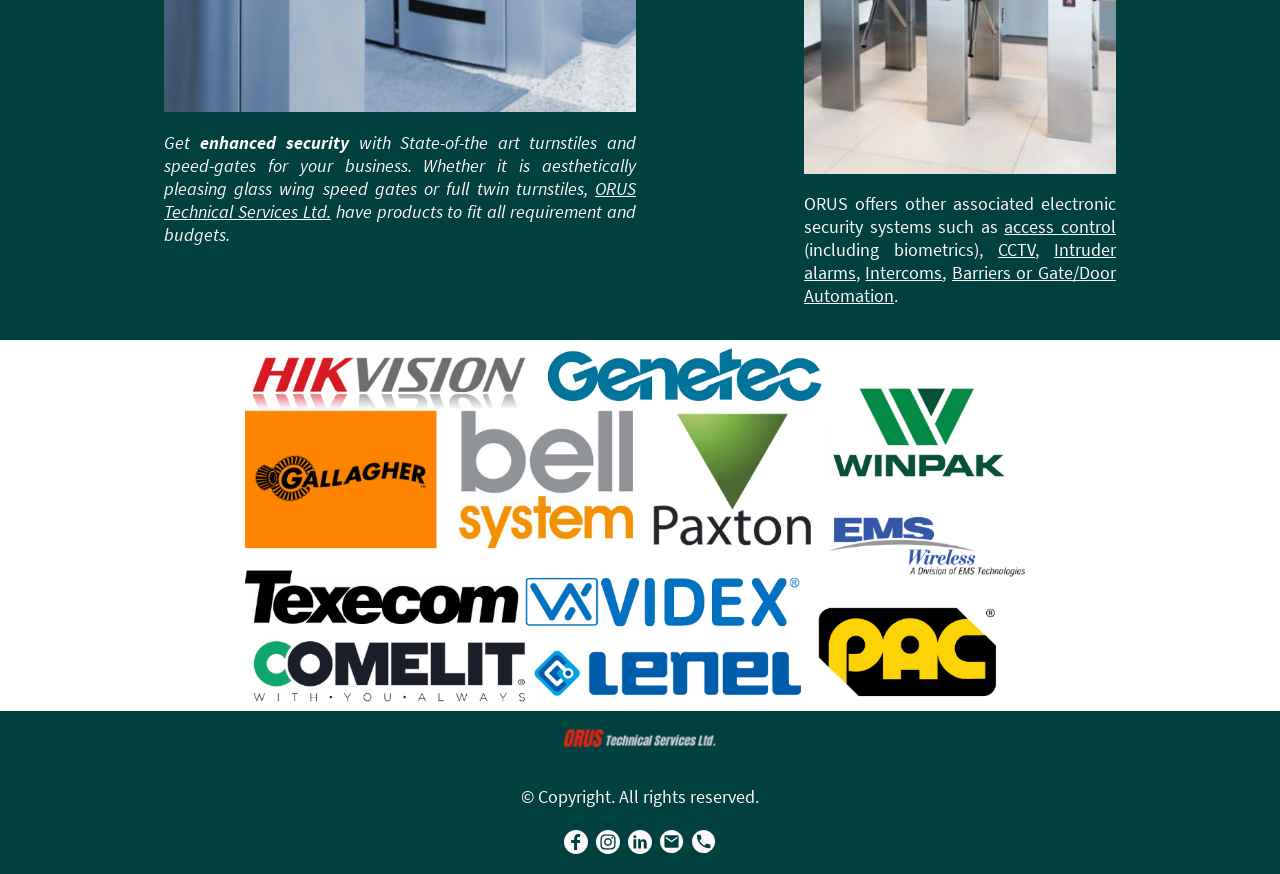What is the copyright information on the webpage?
Please respond to the question with as much detail as possible.

The webpage has a copyright notice at the bottom, which states 'Copyright. All rights reserved.'